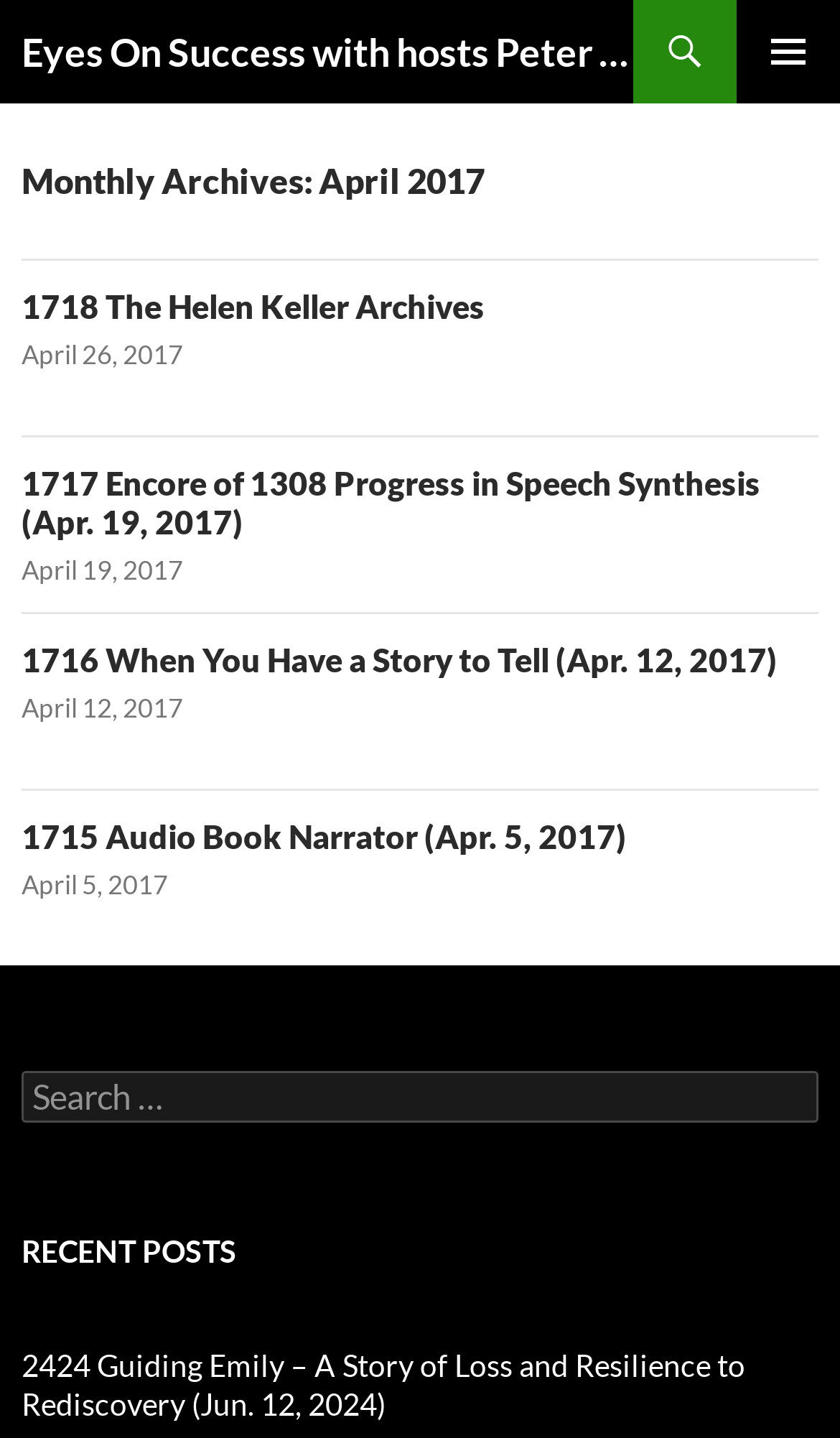Provide a short answer using a single word or phrase for the following question: 
What is the name of the podcast?

Eyes On Success